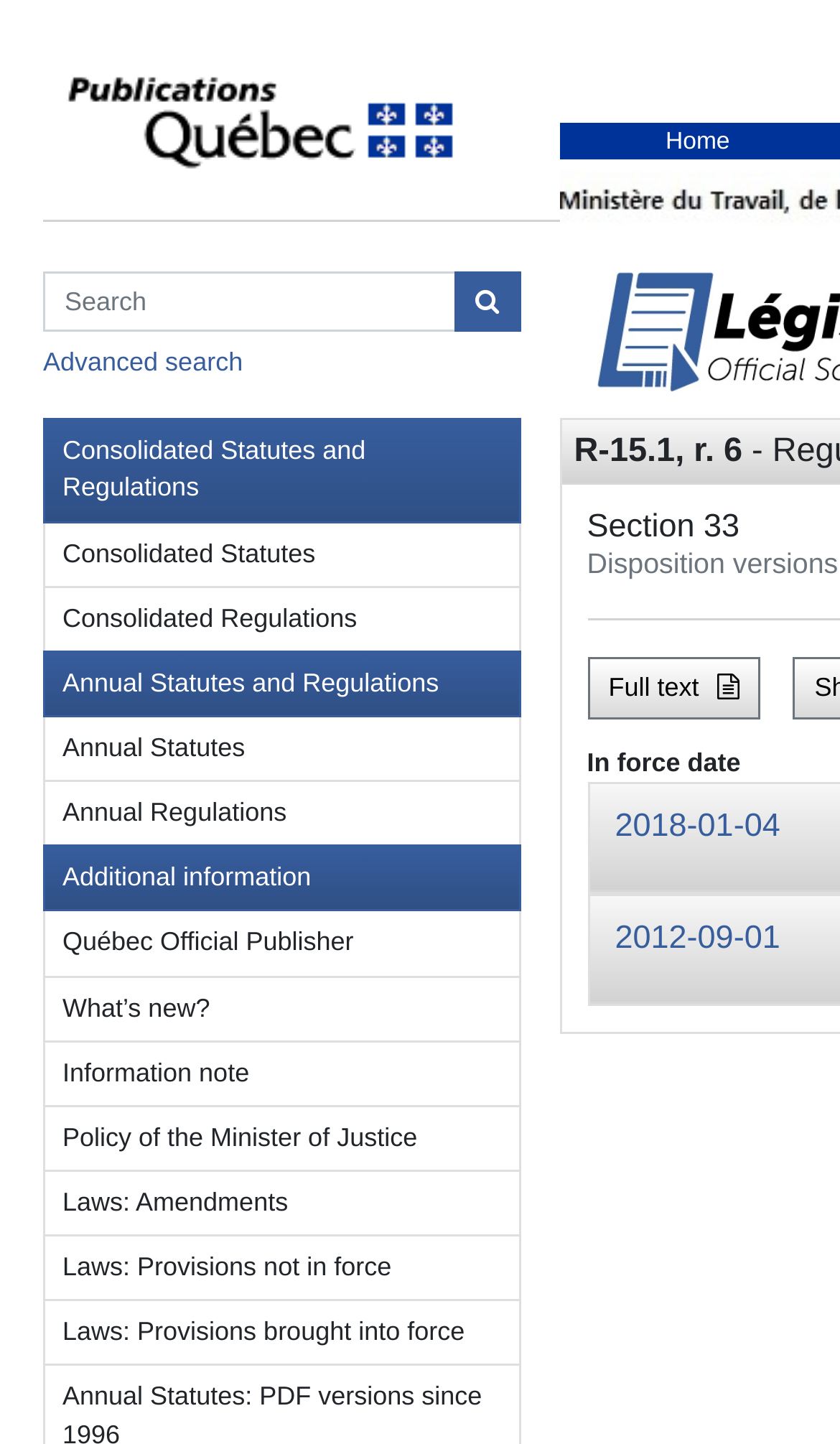Provide a one-word or short-phrase answer to the question:
How many links are on the left side of the page?

15